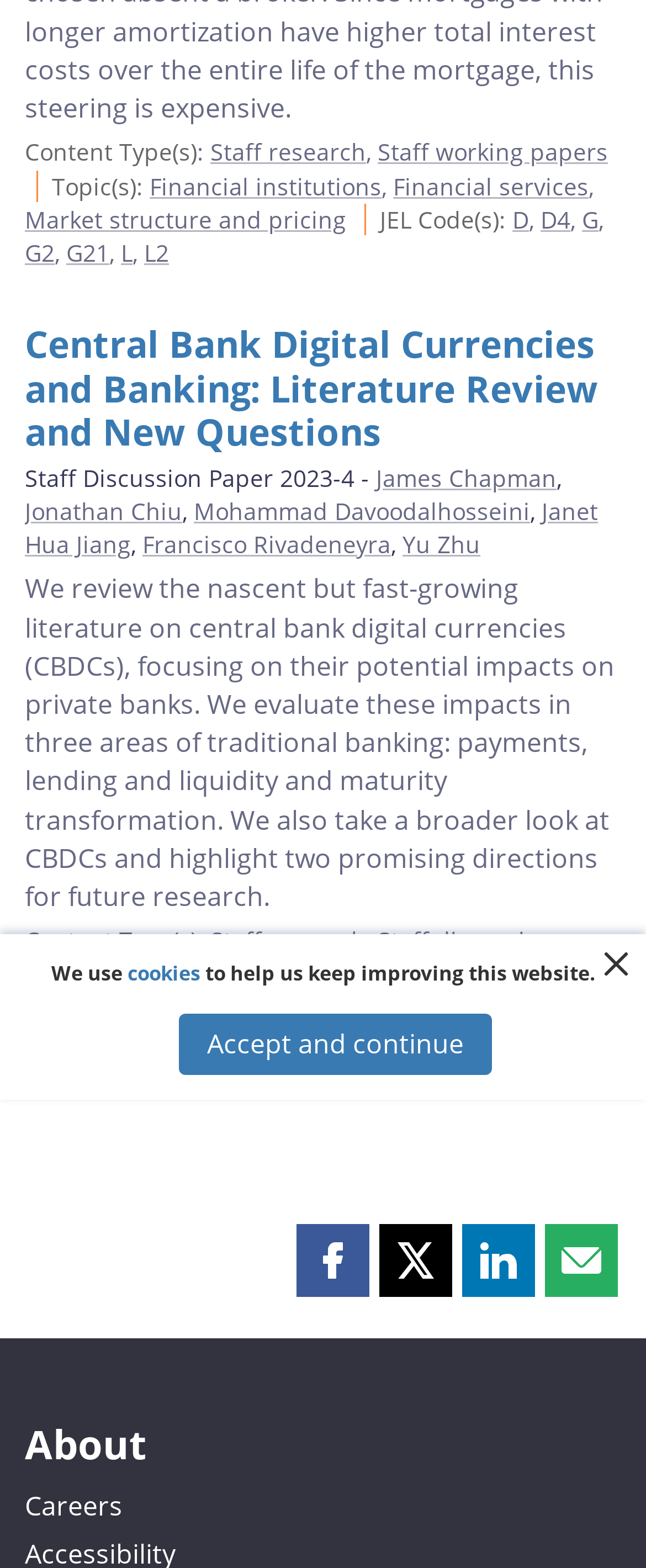Find the coordinates for the bounding box of the element with this description: "Share this page by email".

[0.844, 0.78, 0.956, 0.827]